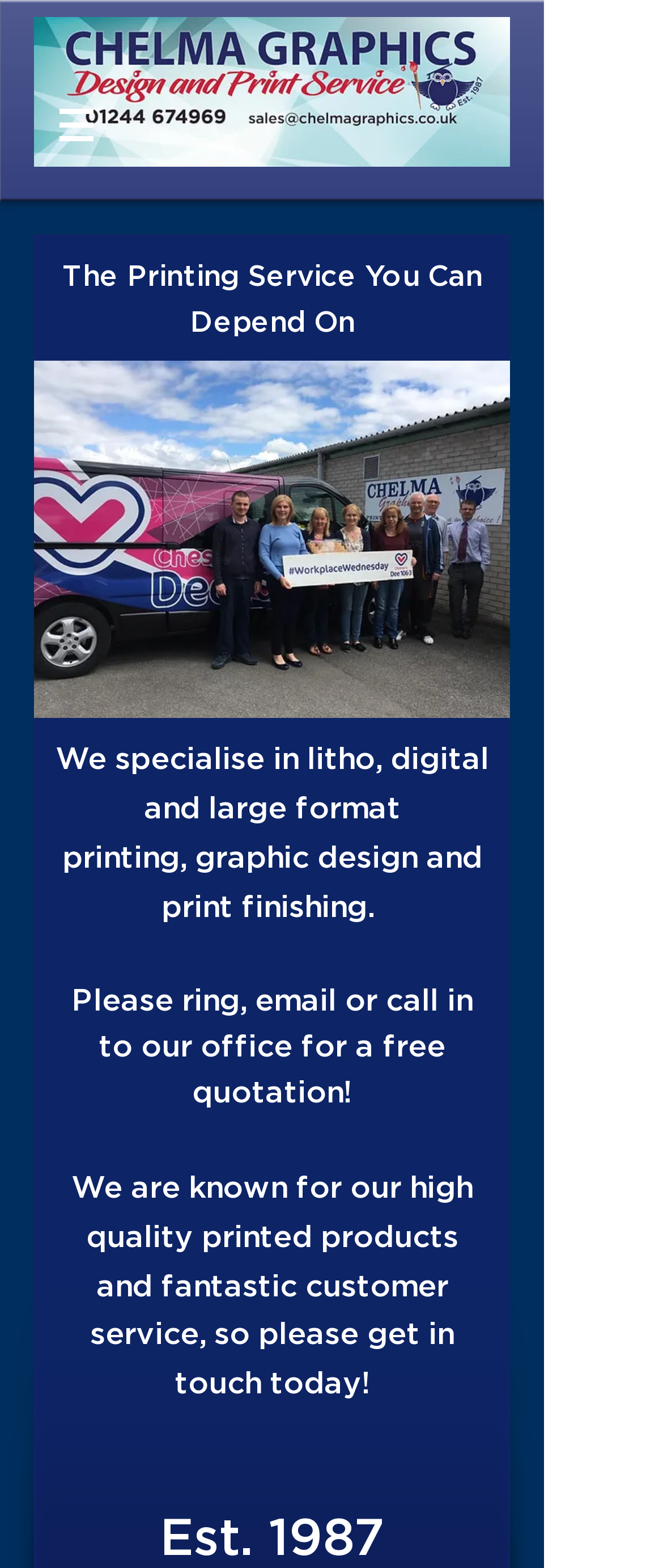Explain in detail what is displayed on the webpage.

The webpage is about Chelma Graphics, a printing service company established in 1987. At the top of the page, there is a website header image, accompanied by a navigation menu on the left side. The menu has a button with a popup menu. Below the navigation menu, there is a prominent header text "The Printing Service You Can Depend On". 

On the left side of the page, there is a large image, possibly a company logo or a promotional image. To the right of the image, there are several paragraphs of text. The first paragraph describes the company's services, including litho, digital, and large format printing, as well as graphic design and print finishing. The second paragraph invites visitors to contact the company for a free quotation. 

Further down, there are two more paragraphs of text. The first one highlights the company's high-quality printed products and excellent customer service. The second one encourages visitors to get in touch with the company. At the very bottom of the page, there is a small text "Est. 1987", indicating the company's founding year.